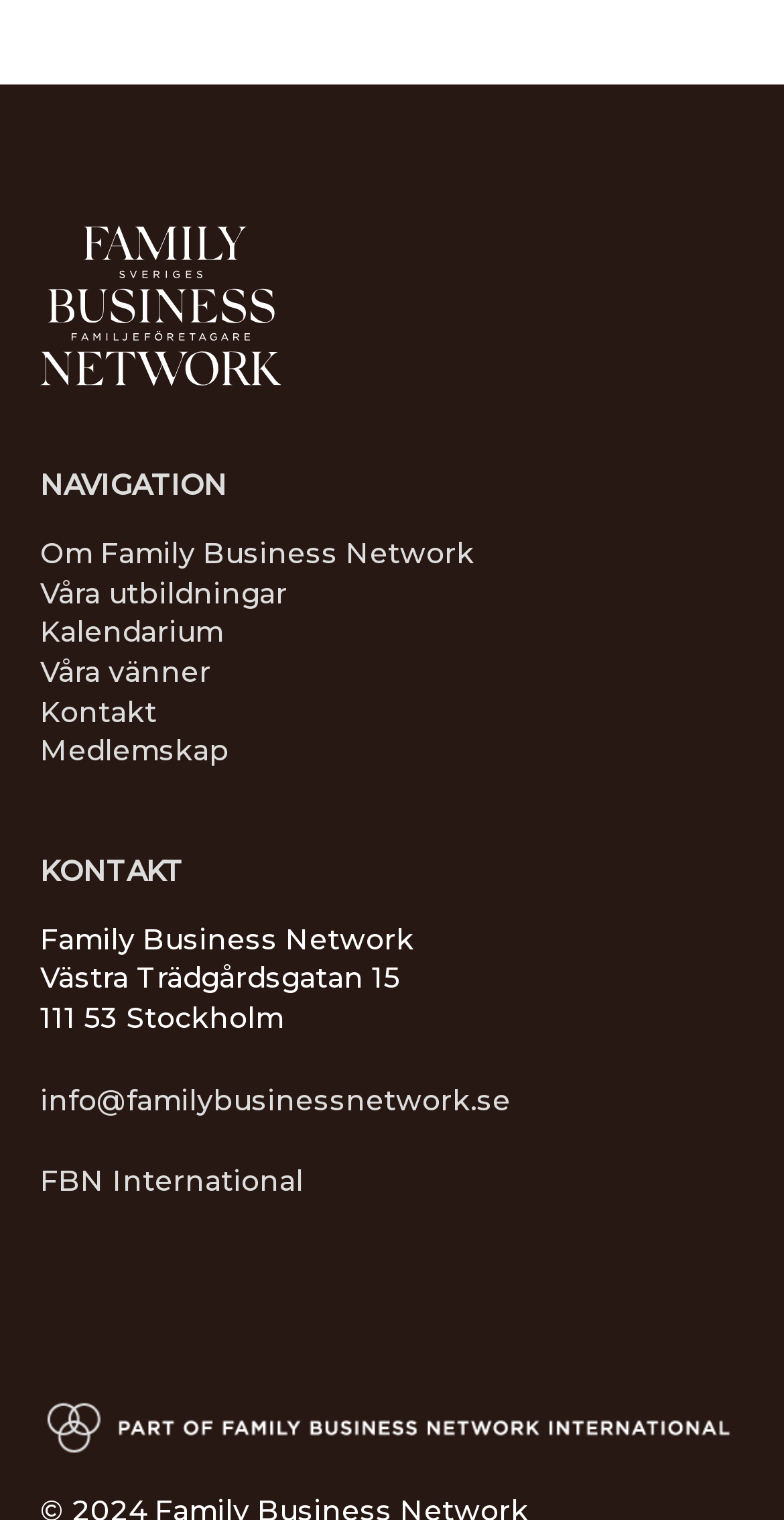What is the name of the business network?
Based on the visual information, provide a detailed and comprehensive answer.

The name of the business network can be found in the static text element 'Family Business Network' located at the top of the webpage, which is a prominent heading.